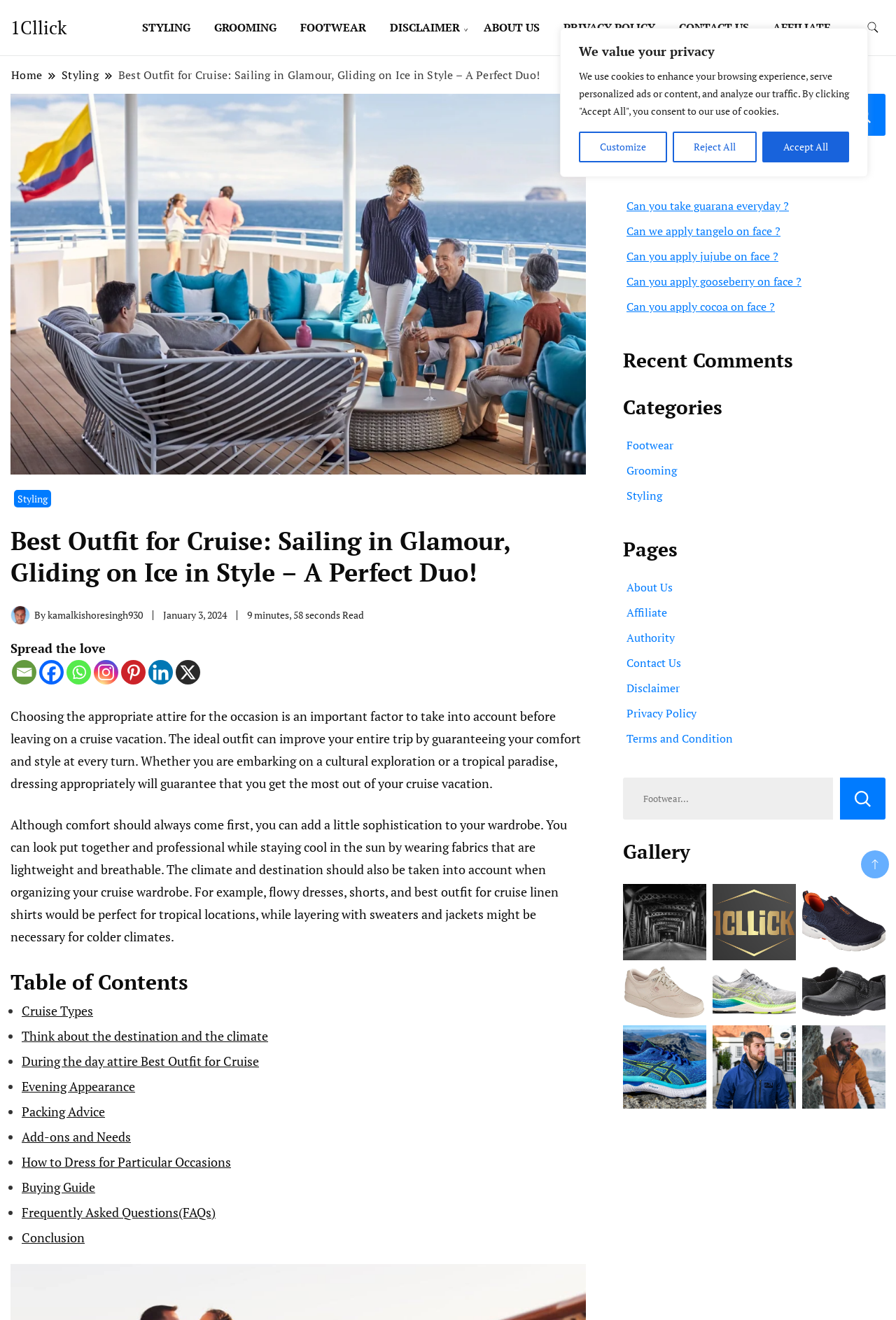What is the date of the current article?
Give a detailed explanation using the information visible in the image.

I looked for the date of the current article and found it next to the author's name, which is 'January 3, 2024'.